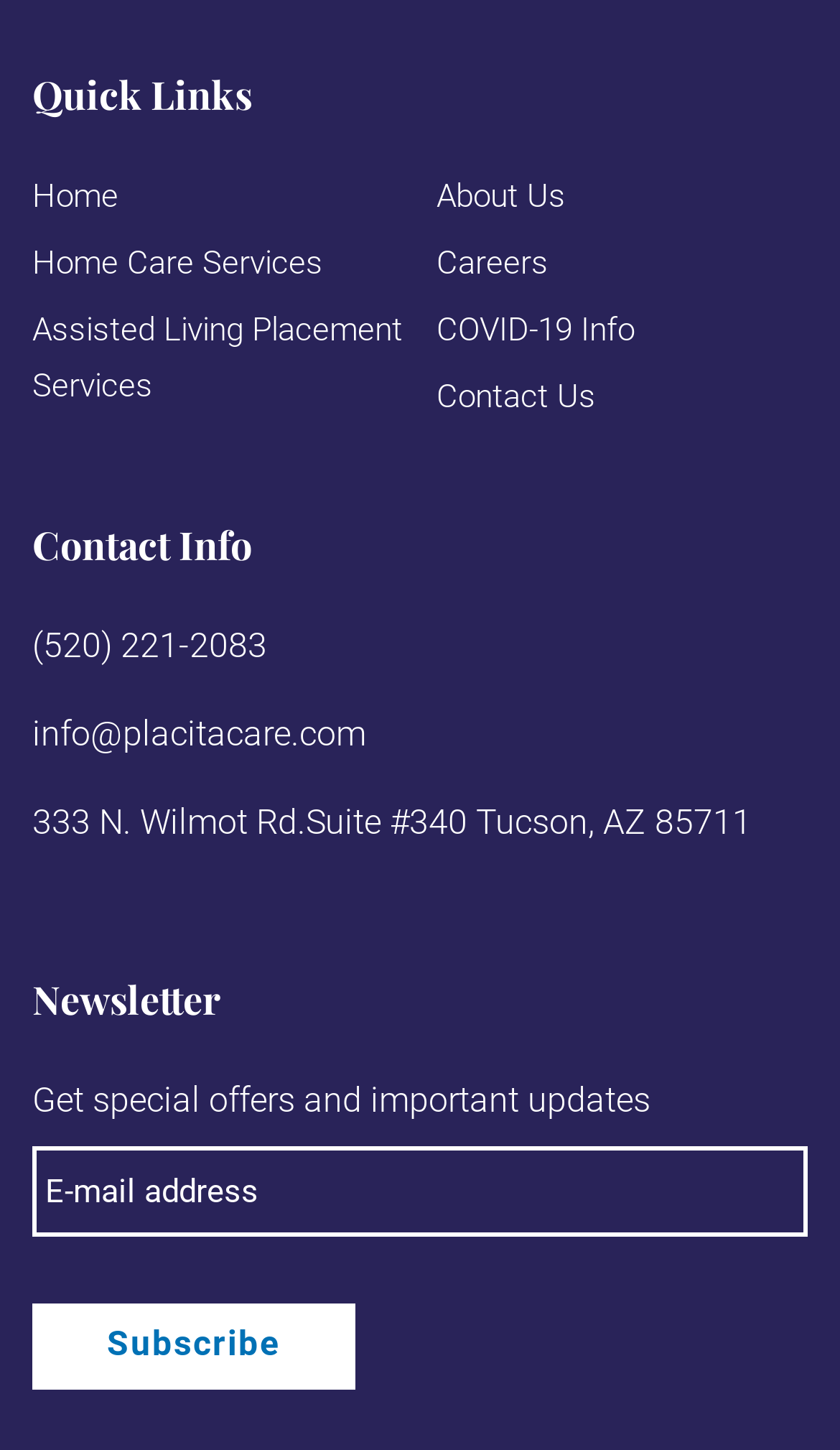Please find the bounding box coordinates of the clickable region needed to complete the following instruction: "Call (520) 221-2083". The bounding box coordinates must consist of four float numbers between 0 and 1, i.e., [left, top, right, bottom].

[0.038, 0.431, 0.318, 0.459]